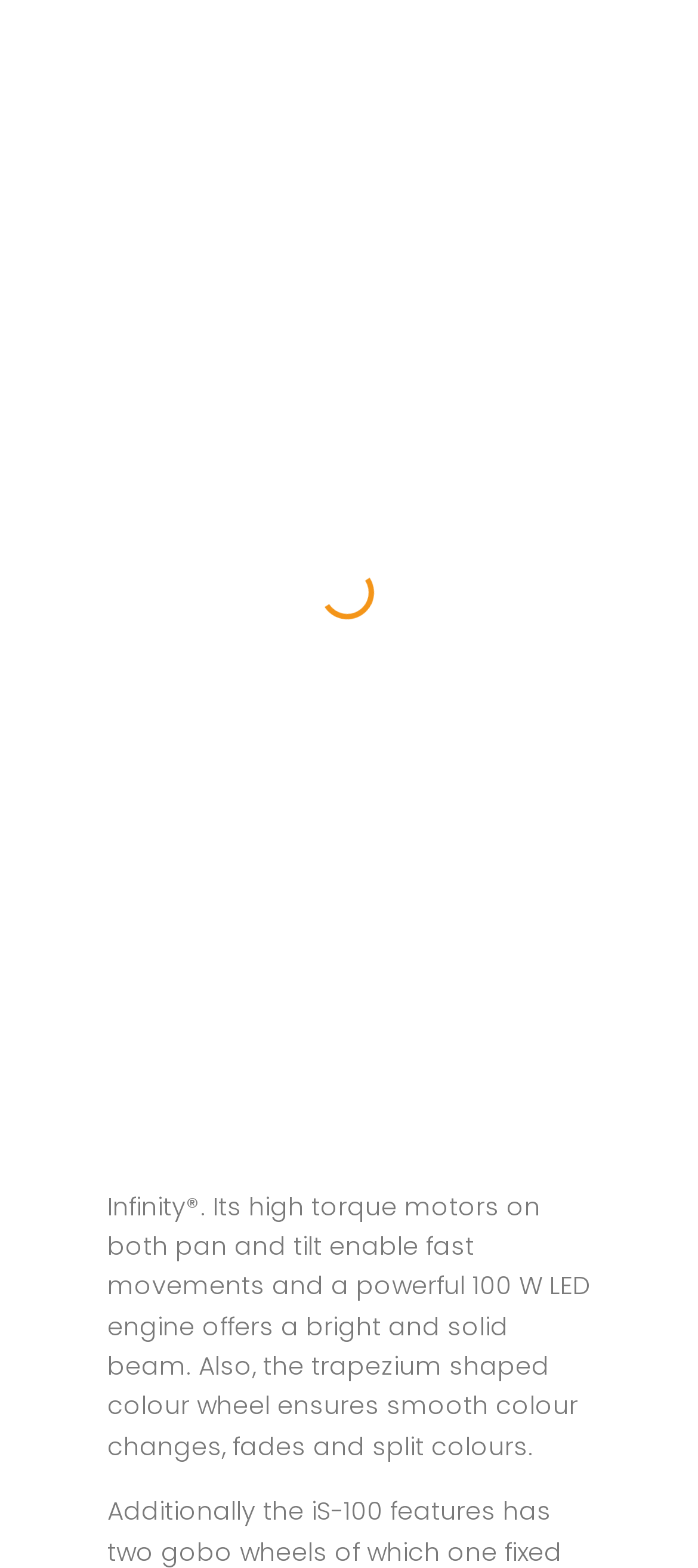Determine the bounding box coordinates of the section I need to click to execute the following instruction: "Click on My account". Provide the coordinates as four float numbers between 0 and 1, i.e., [left, top, right, bottom].

[0.064, 0.023, 0.282, 0.048]